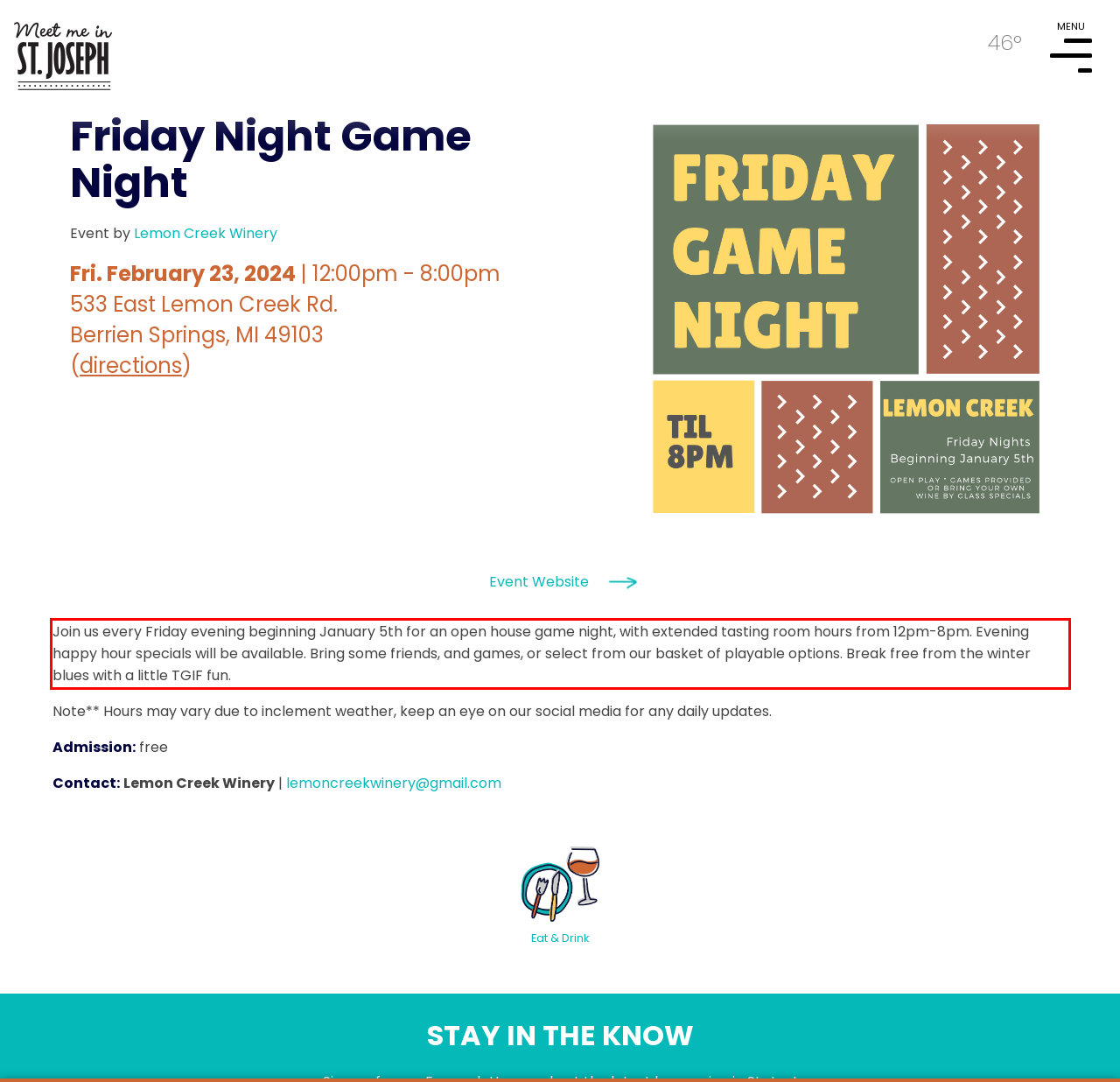You are given a webpage screenshot with a red bounding box around a UI element. Extract and generate the text inside this red bounding box.

Join us every Friday evening beginning January 5th for an open house game night, with extended tasting room hours from 12pm-8pm. Evening happy hour specials will be available. Bring some friends, and games, or select from our basket of playable options. Break free from the winter blues with a little TGIF fun.